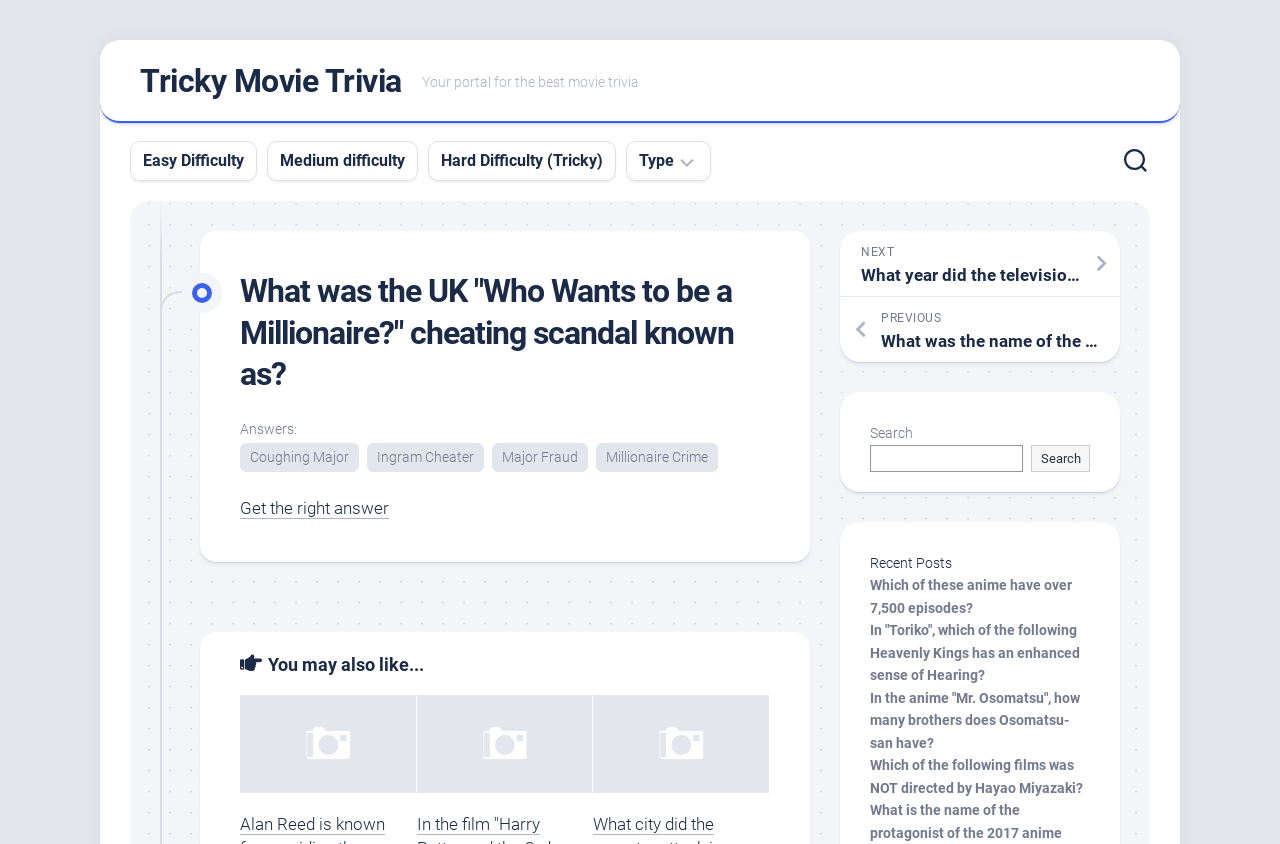How many difficulty levels are available for the trivia questions?
Please answer the question with as much detail as possible using the screenshot.

There are three difficulty levels available for the trivia questions: 'Easy Difficulty', 'Medium difficulty', and 'Hard Difficulty (Tricky)'.